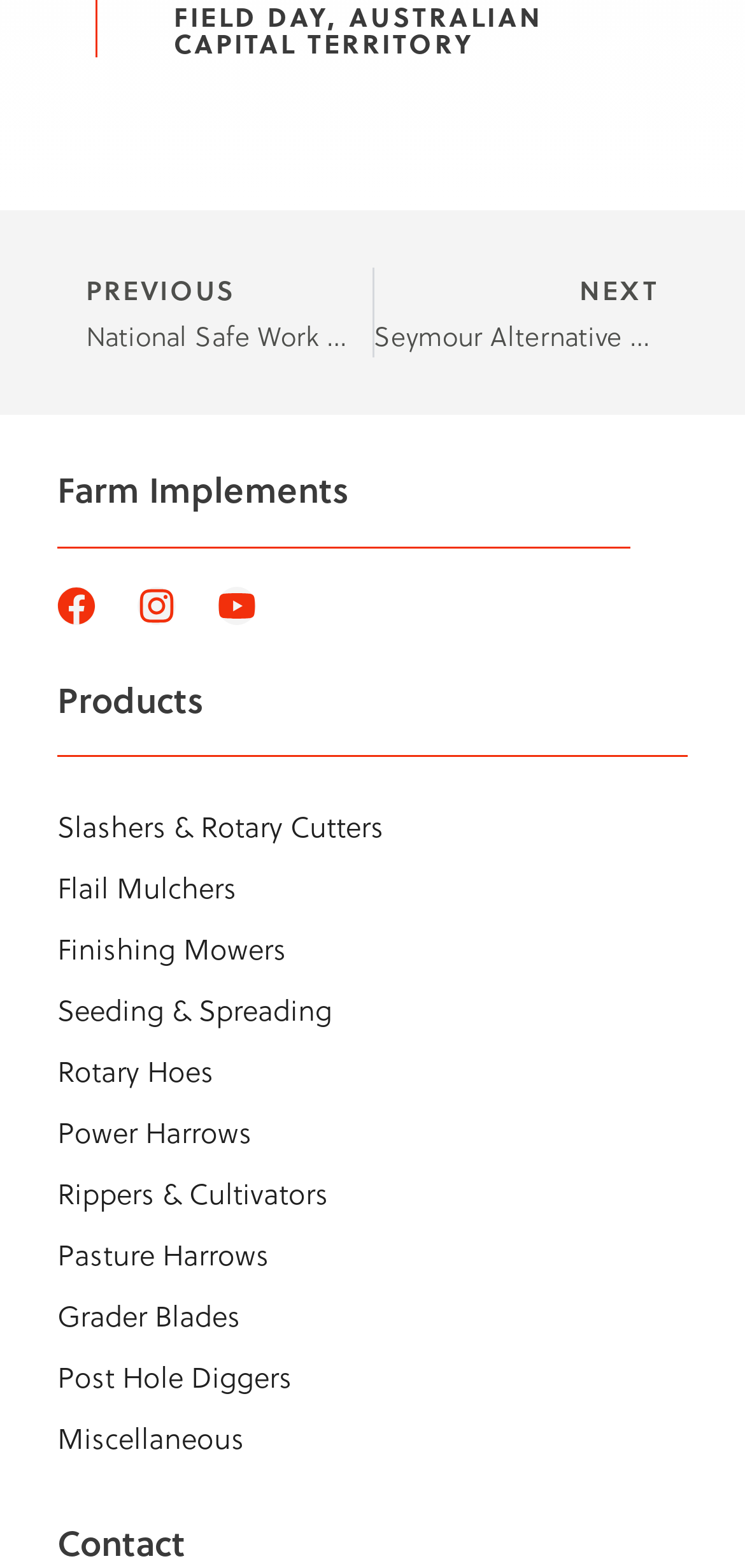Identify the bounding box coordinates of the section that should be clicked to achieve the task described: "visit Facebook page".

[0.077, 0.374, 0.128, 0.398]